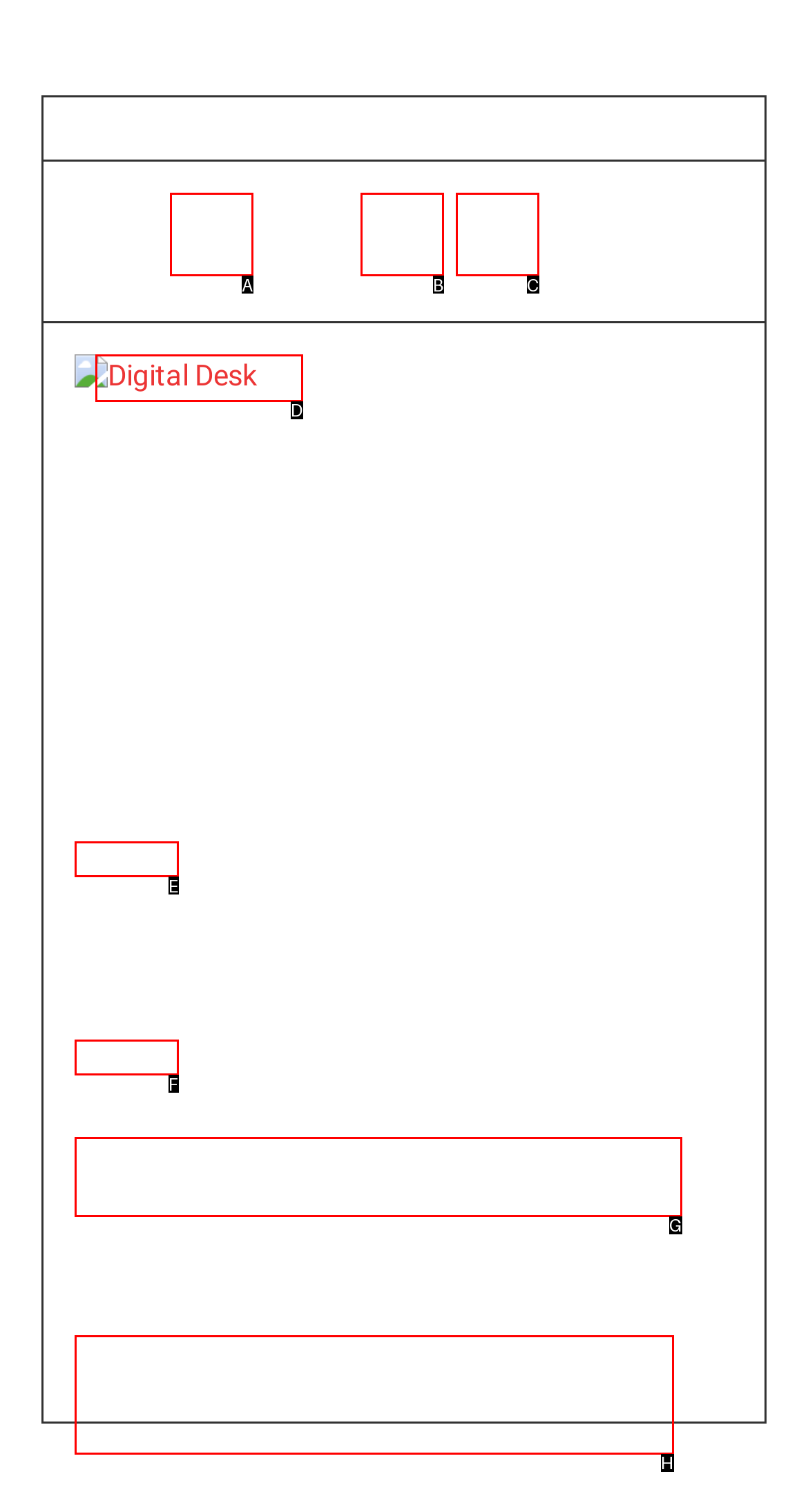From the description: Digital Desk, identify the option that best matches and reply with the letter of that option directly.

D